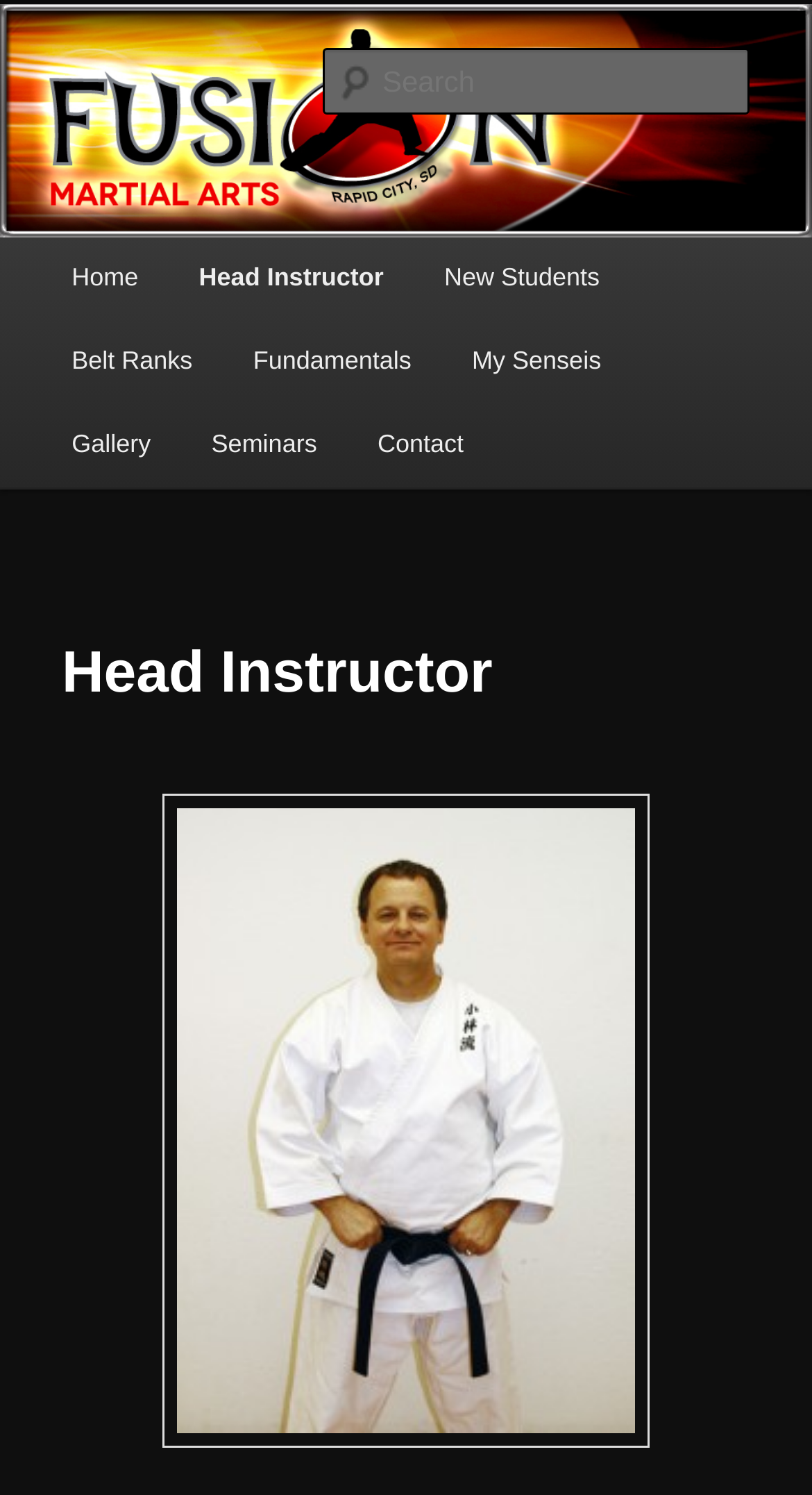Identify the bounding box coordinates of the section to be clicked to complete the task described by the following instruction: "Learn about whole house air purifiers". The coordinates should be four float numbers between 0 and 1, formatted as [left, top, right, bottom].

None